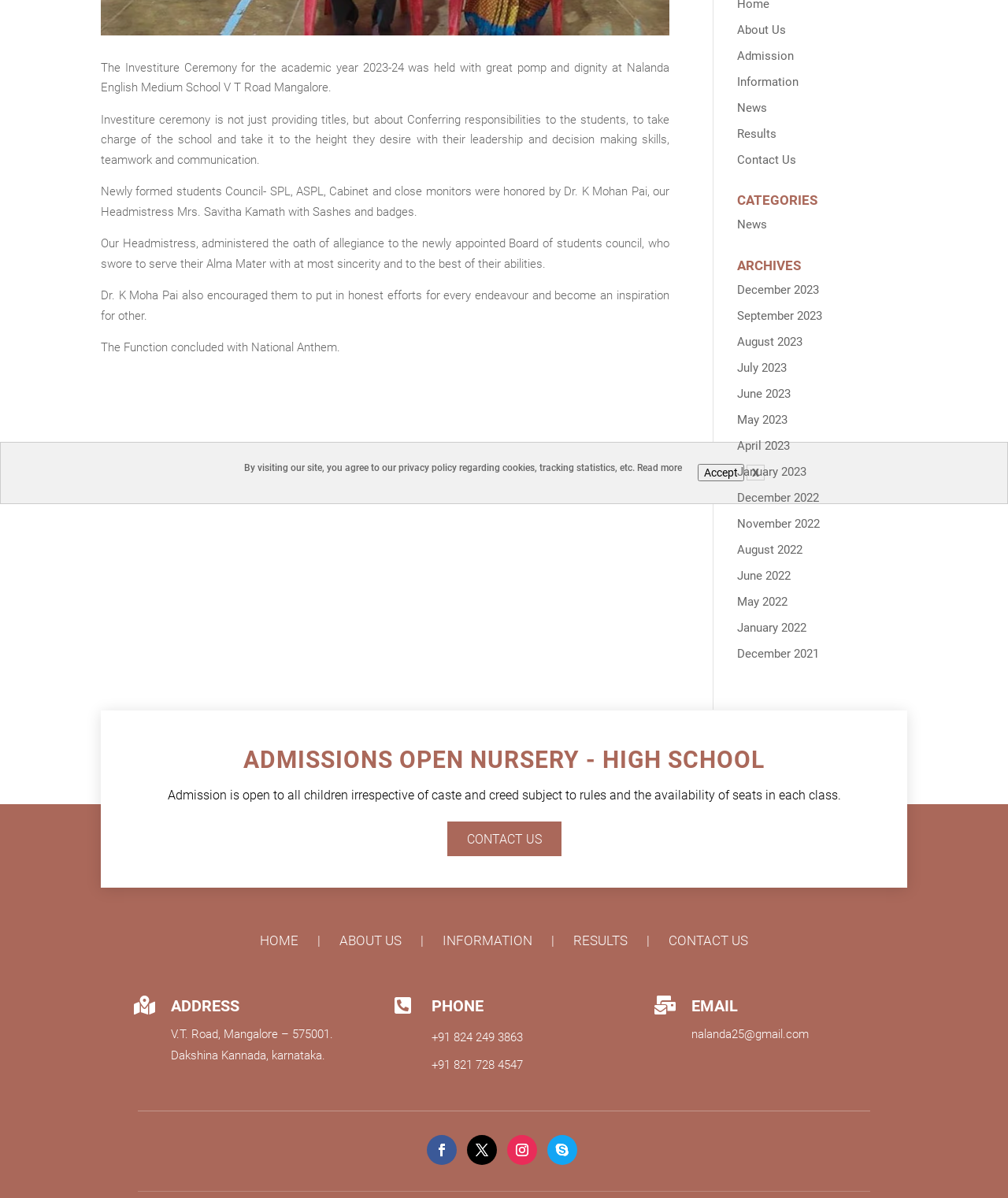Please determine the bounding box coordinates for the UI element described as: "+91 824 249 3863".

[0.428, 0.854, 0.518, 0.877]